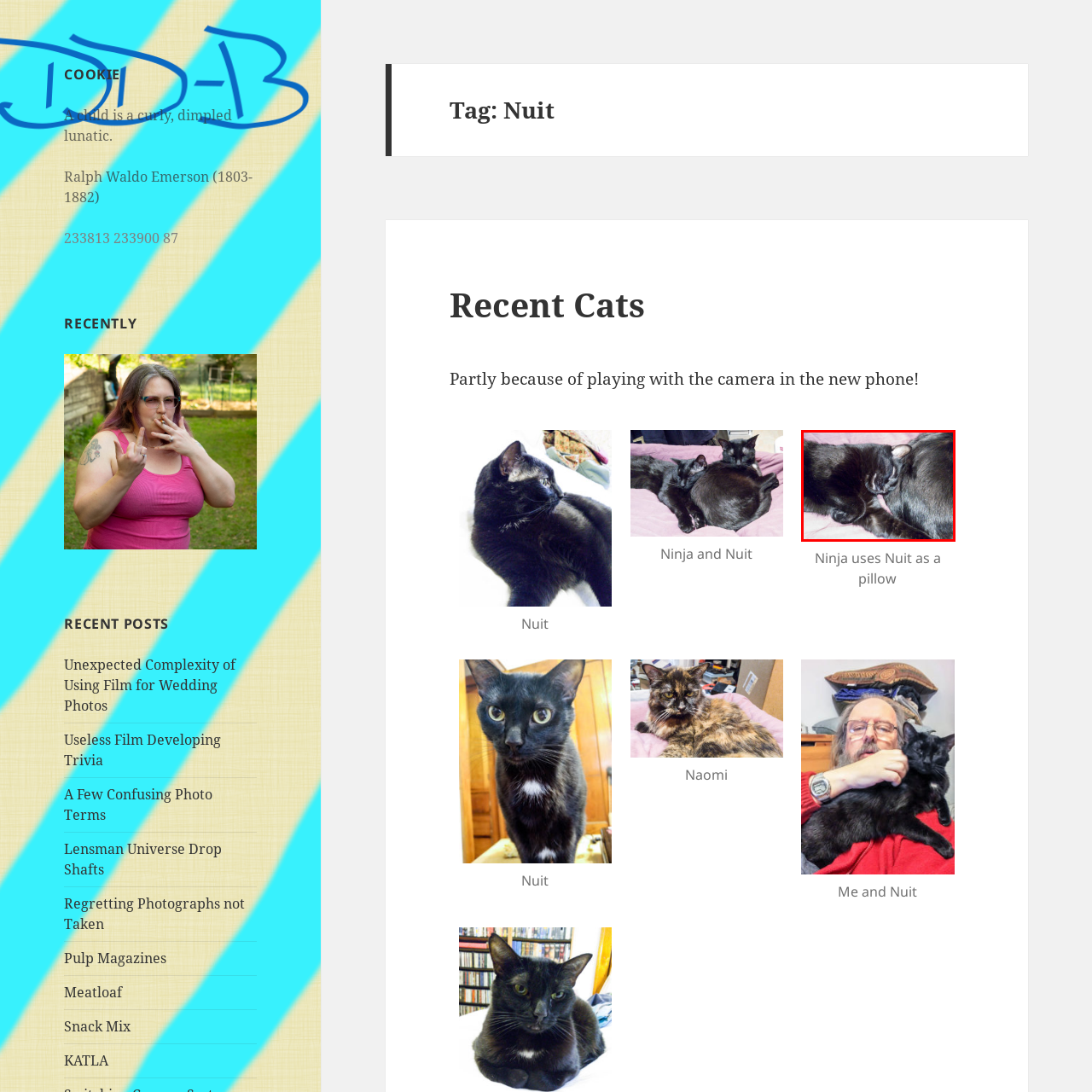How many cats are in the image?
Study the image within the red bounding box and deliver a detailed answer.

The caption describes the scene as Nuit curled up and resting its head against another cat, which indicates that there are two cats in the image.